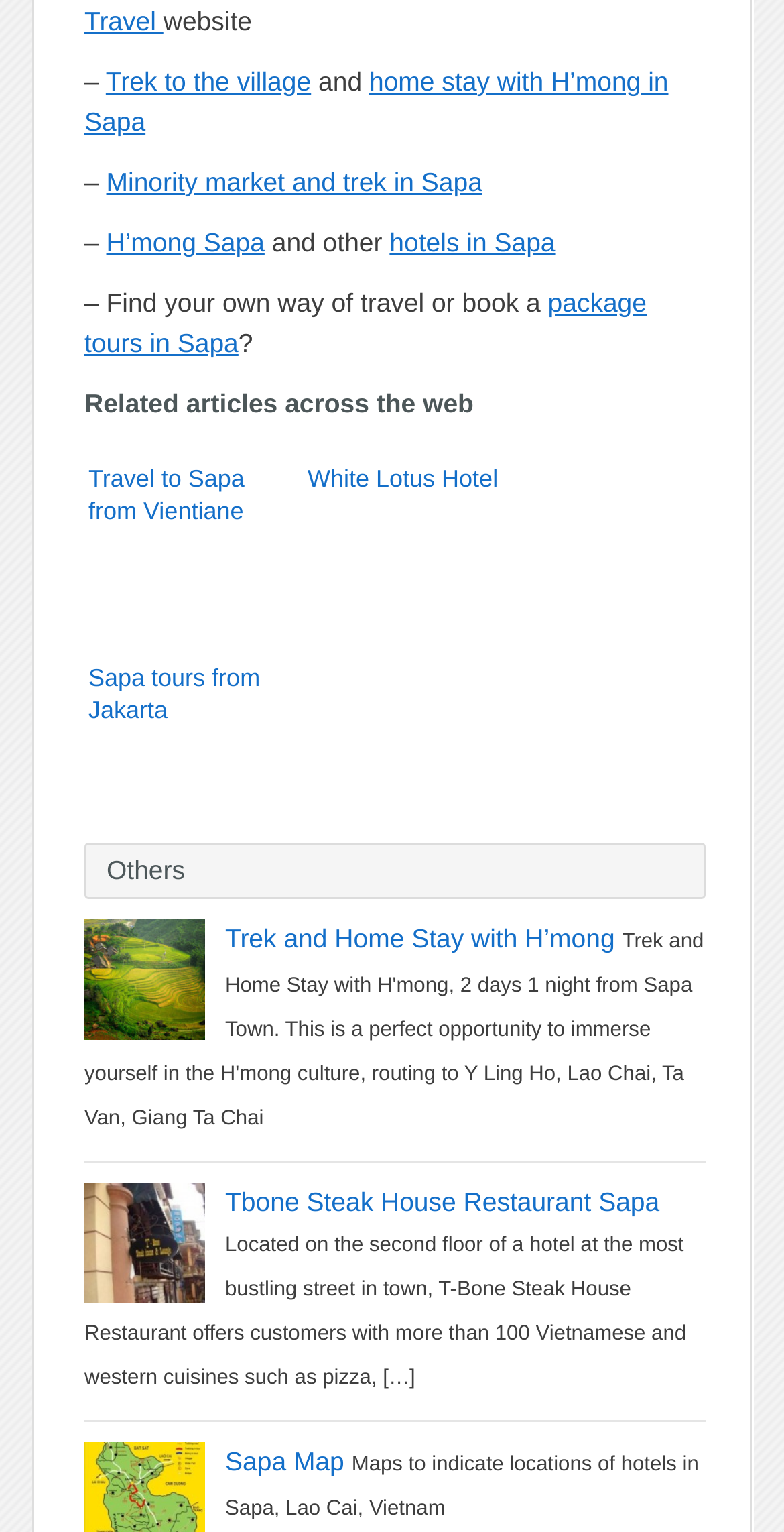Give a concise answer using only one word or phrase for this question:
What is the text of the first link on the webpage?

Trek to the village